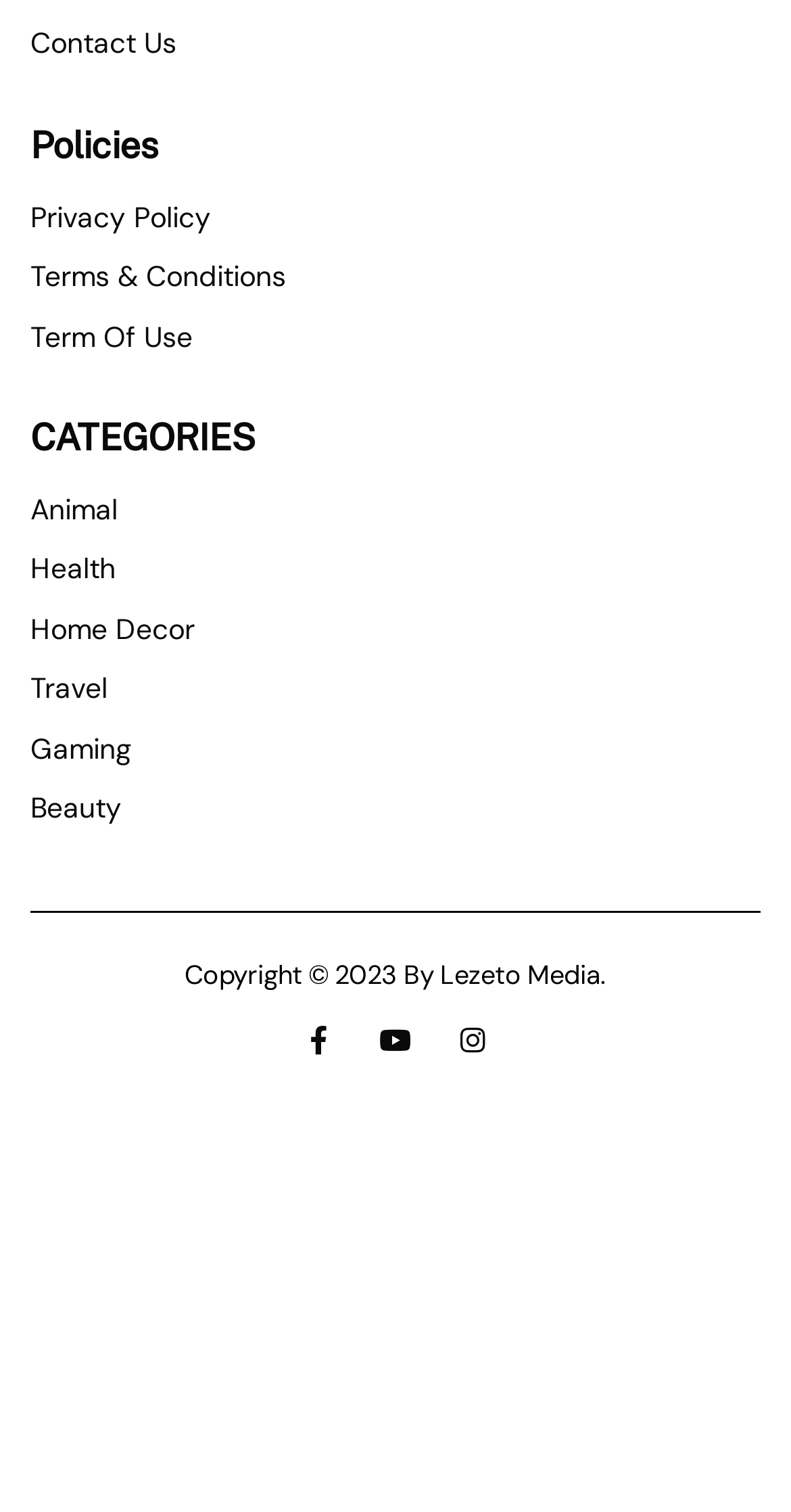Locate the bounding box coordinates of the element that should be clicked to fulfill the instruction: "view privacy policy".

[0.038, 0.129, 0.962, 0.159]